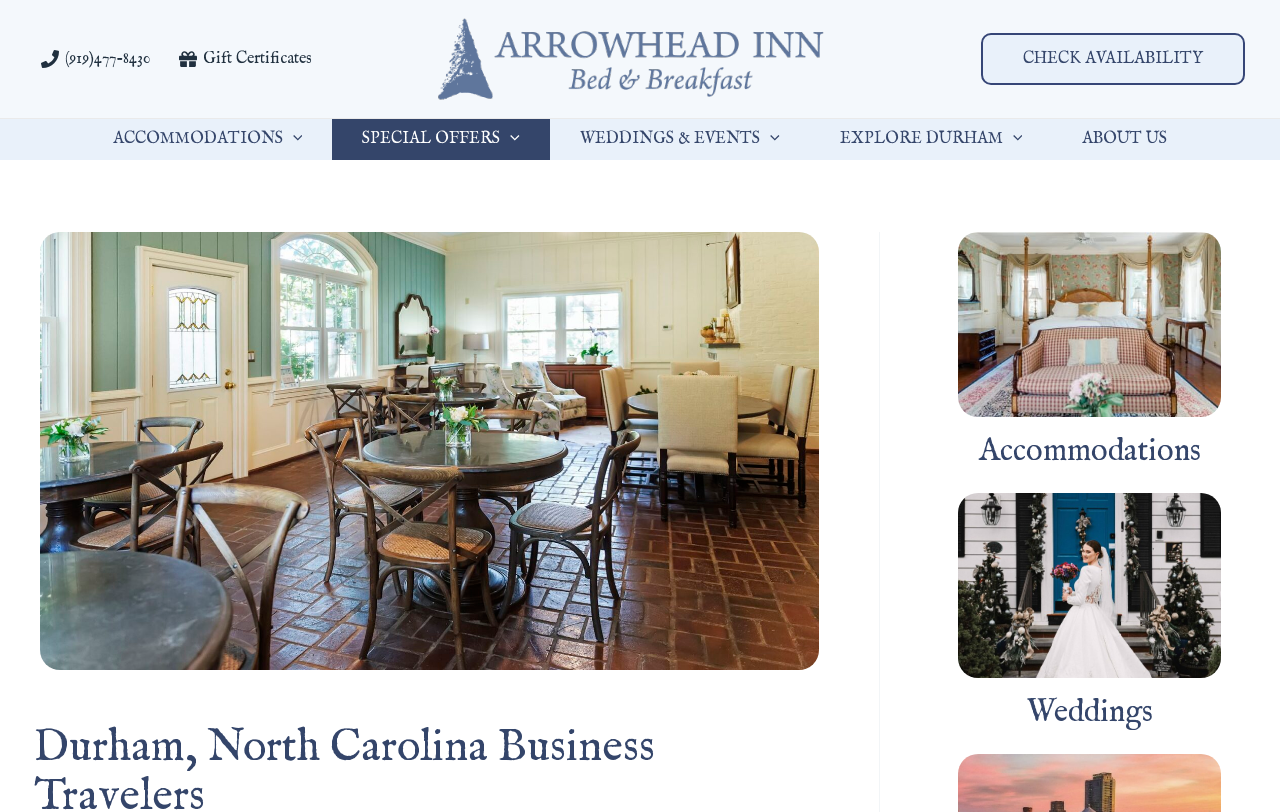What is the name of the inn?
Use the image to give a comprehensive and detailed response to the question.

I found the name of the inn by looking at the top section of the webpage, where there is a link with the text 'arrowhead_logo'. This is likely the logo of the inn, and the name is 'Arrowhead Inn'.